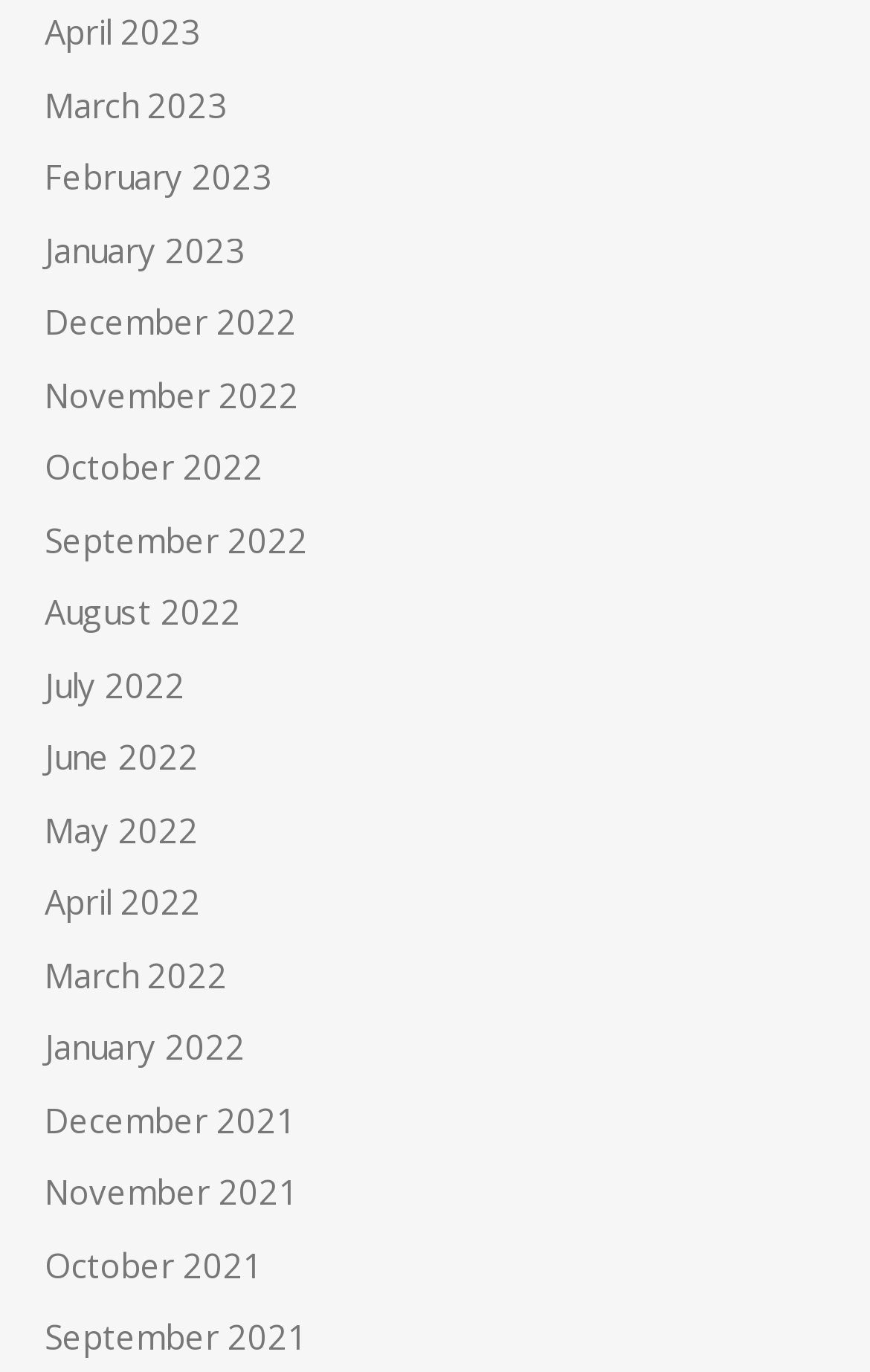What is the most recent month listed?
Provide a detailed and well-explained answer to the question.

By examining the list of links, I can see that the topmost link is 'April 2023', which suggests that it is the most recent month listed.